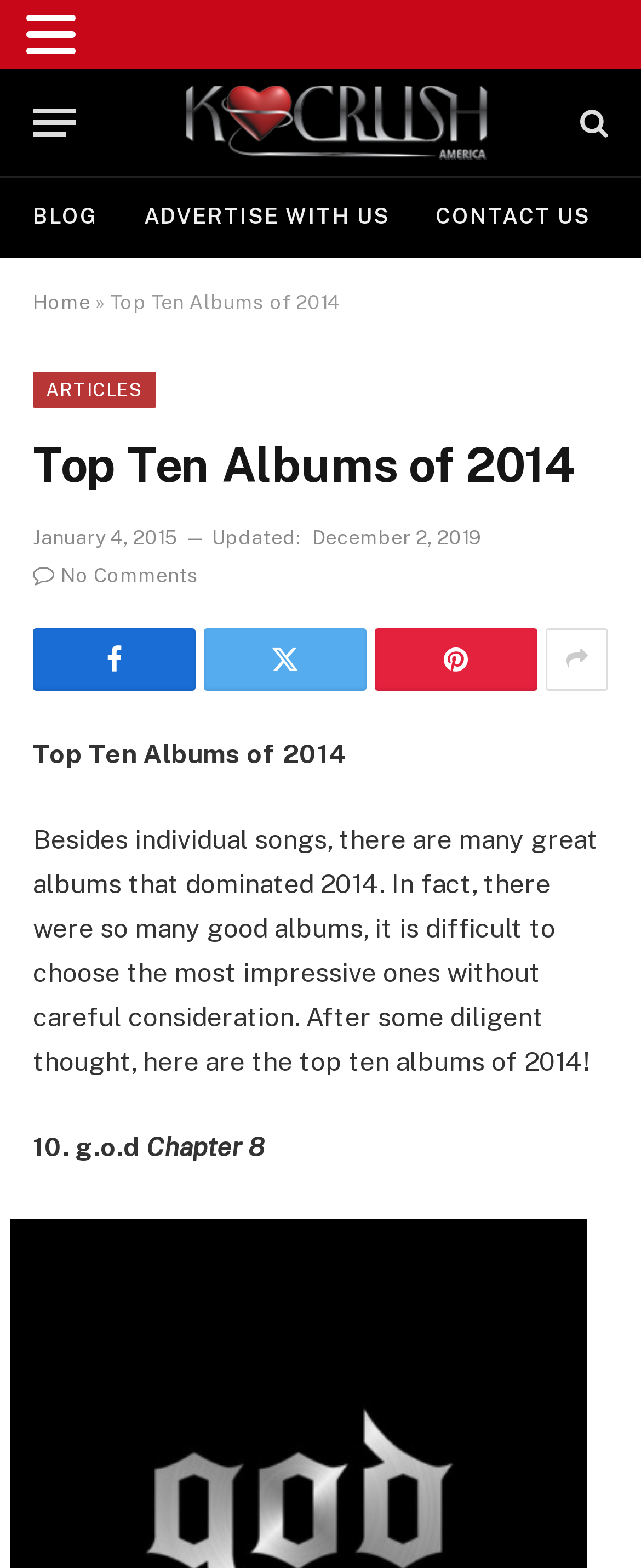When was the article last updated?
Please provide a comprehensive answer to the question based on the webpage screenshot.

The update date can be found in the article metadata, where it says 'Updated: December 2, 2019'.